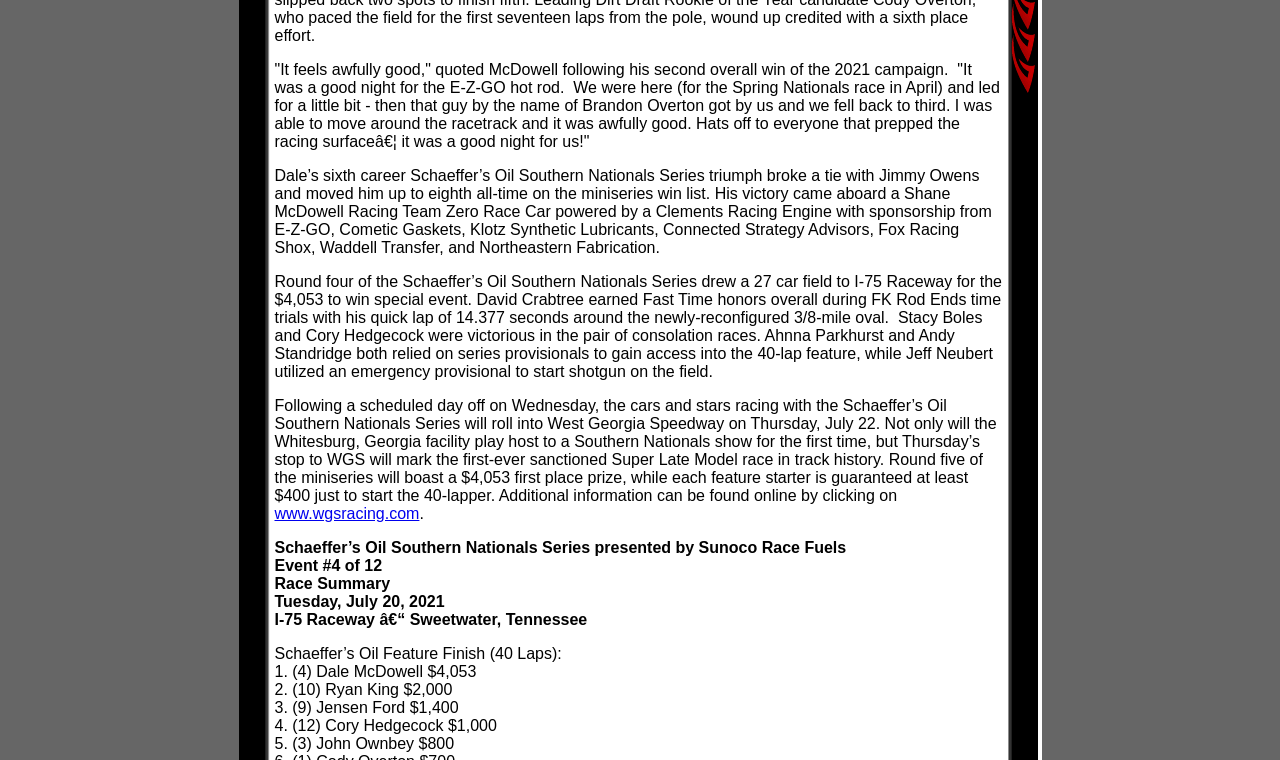Calculate the bounding box coordinates for the UI element based on the following description: "www.wgsracing.com". Ensure the coordinates are four float numbers between 0 and 1, i.e., [left, top, right, bottom].

[0.214, 0.664, 0.328, 0.687]